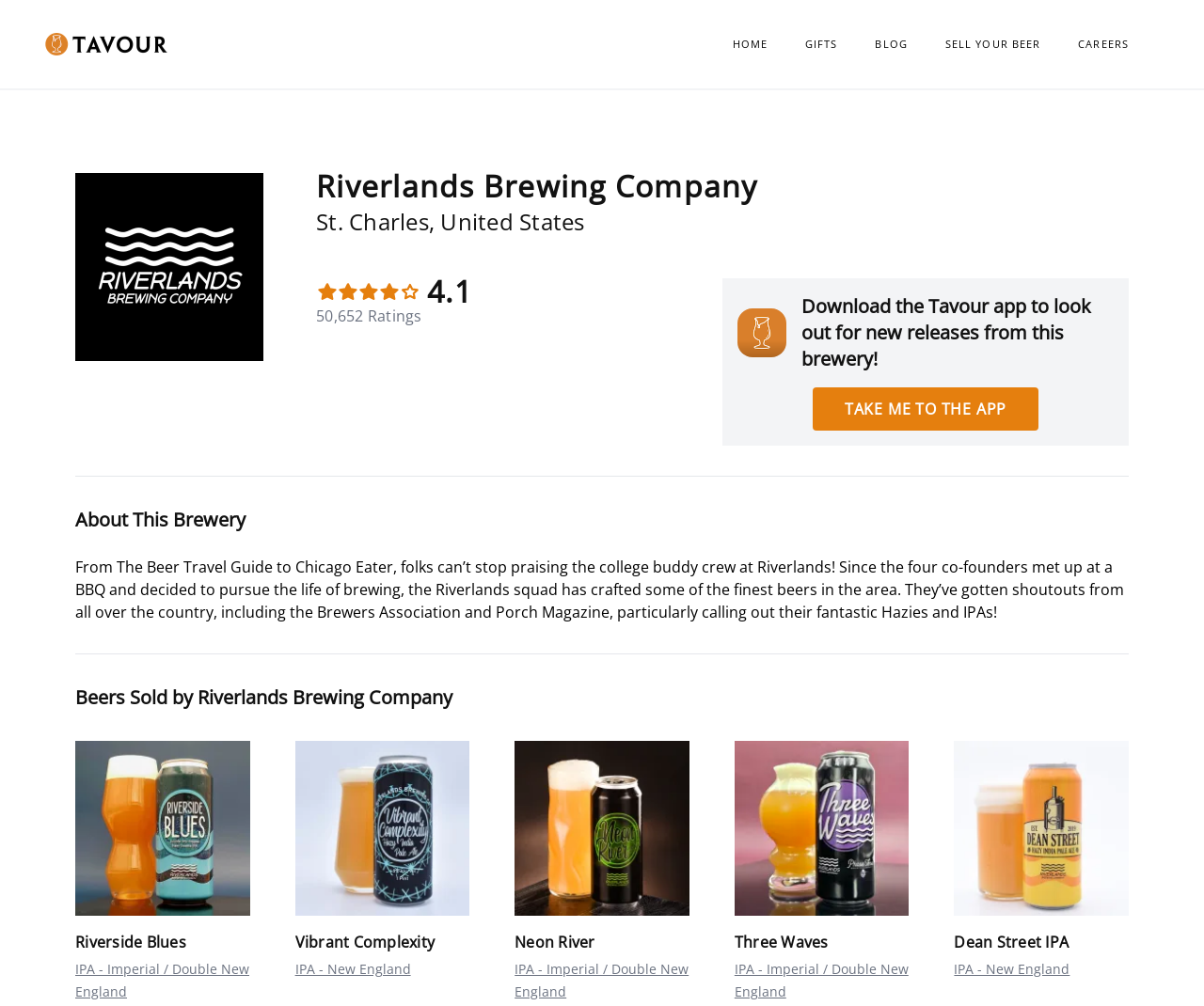Using the provided element description, identify the bounding box coordinates as (top-left x, top-left y, bottom-right x, bottom-right y). Ensure all values are between 0 and 1. Description: Neon River

[0.427, 0.736, 0.572, 0.973]